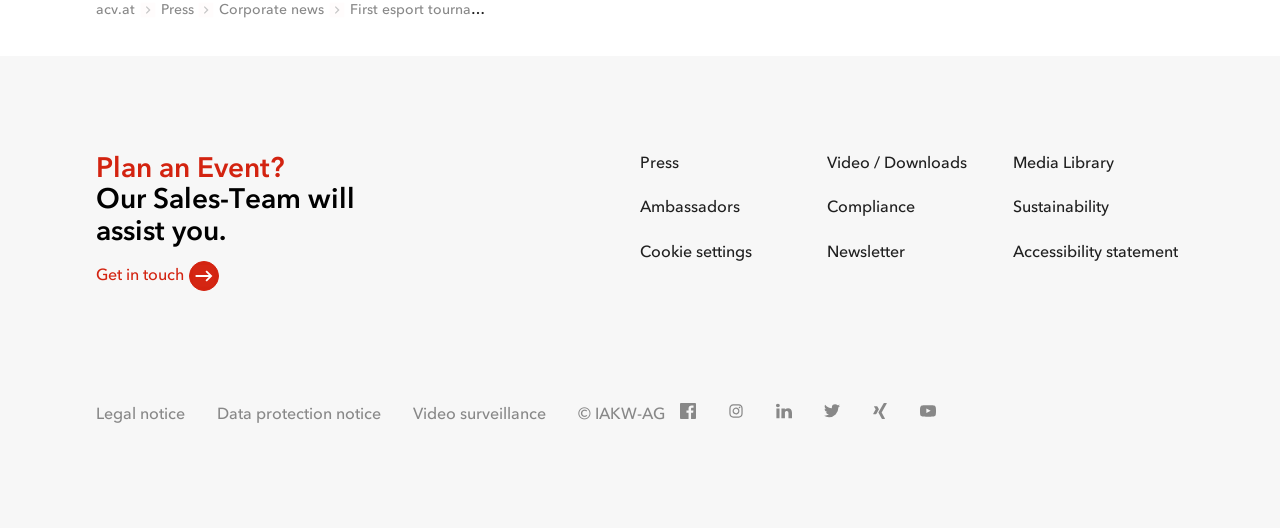Please predict the bounding box coordinates of the element's region where a click is necessary to complete the following instruction: "Visit 'Corporate news'". The coordinates should be represented by four float numbers between 0 and 1, i.e., [left, top, right, bottom].

[0.171, 0.001, 0.273, 0.036]